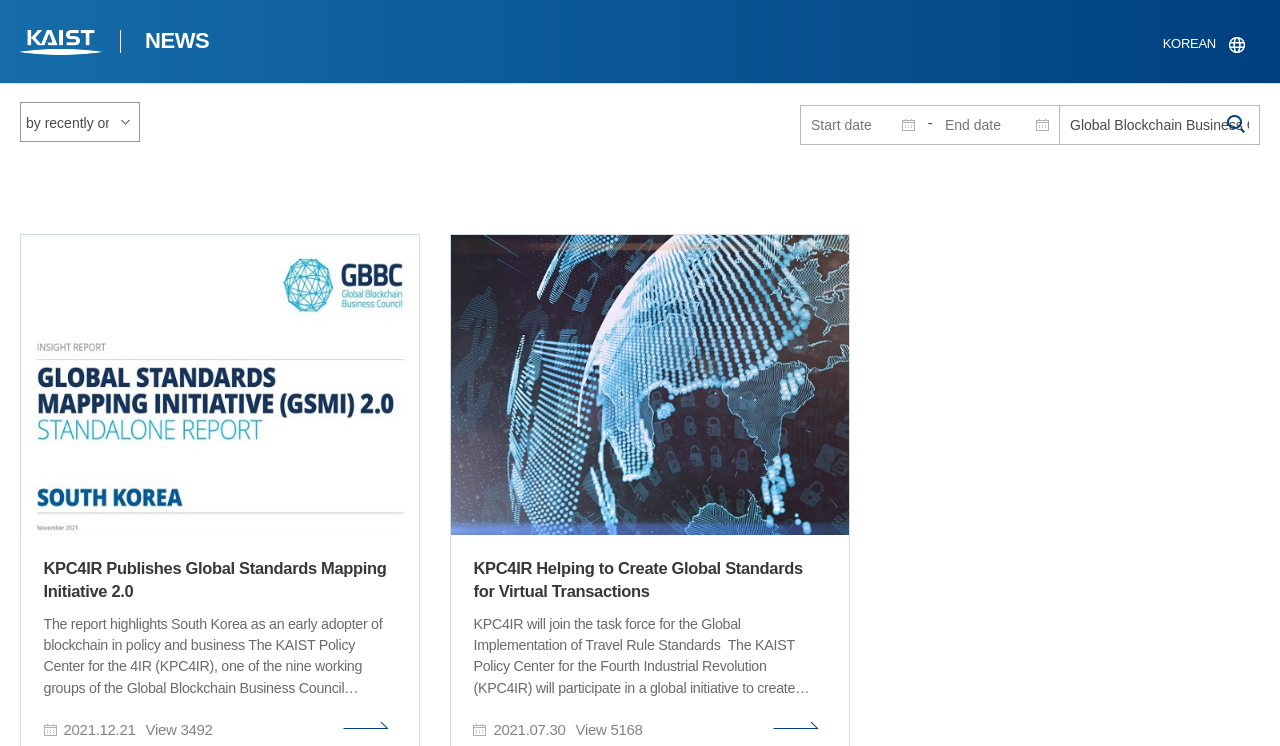What type of content is displayed in the images?
Can you give a detailed and elaborate answer to the question?

The images displayed on the webpage appear to be related to news articles, showcasing images relevant to the news stories, such as the 'KPC4IR Publishes Global Standards Mapping Initiative 2.0' image.